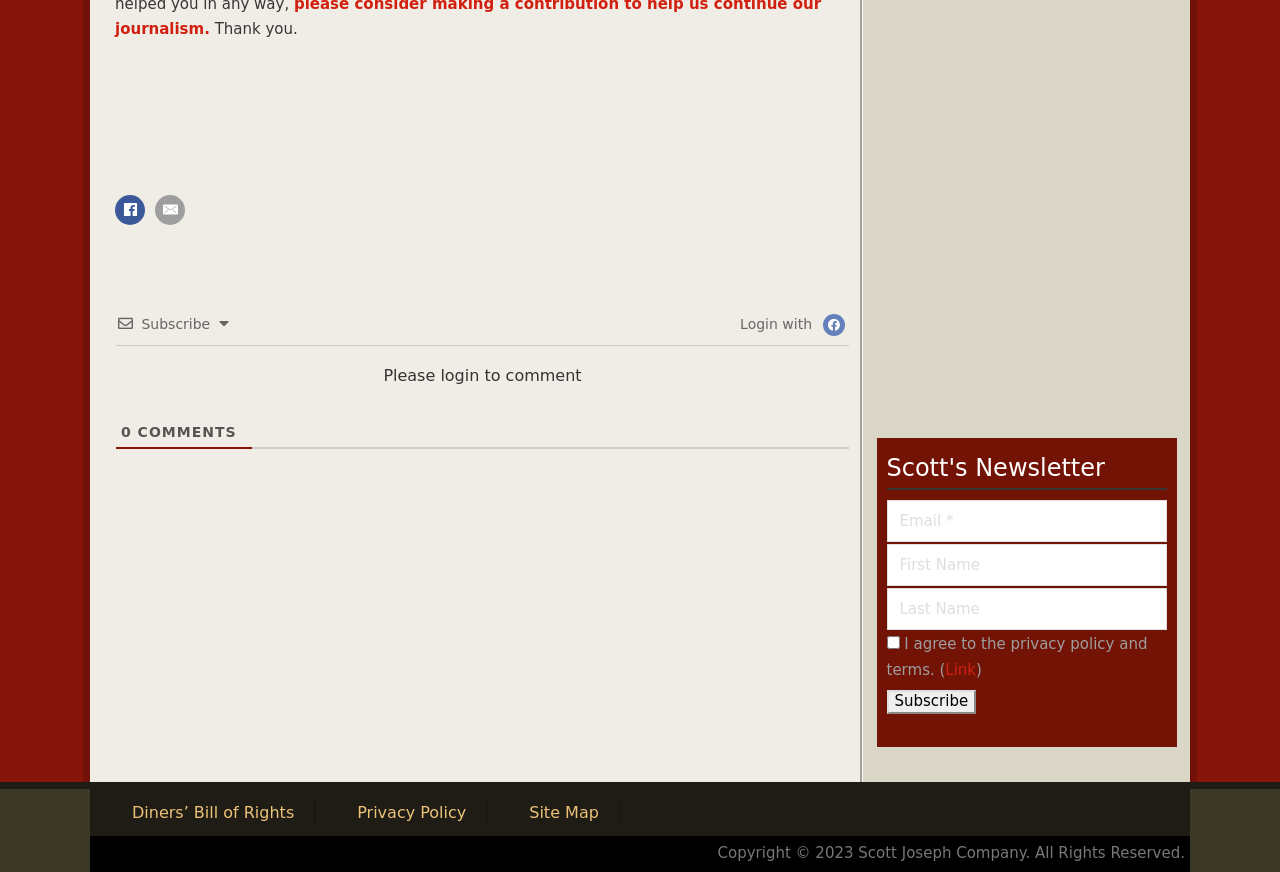Identify the bounding box for the described UI element. Provide the coordinates in (top-left x, top-left y, bottom-right x, bottom-right y) format with values ranging from 0 to 1: parent_node: Search ...

[0.685, 0.198, 0.919, 0.485]